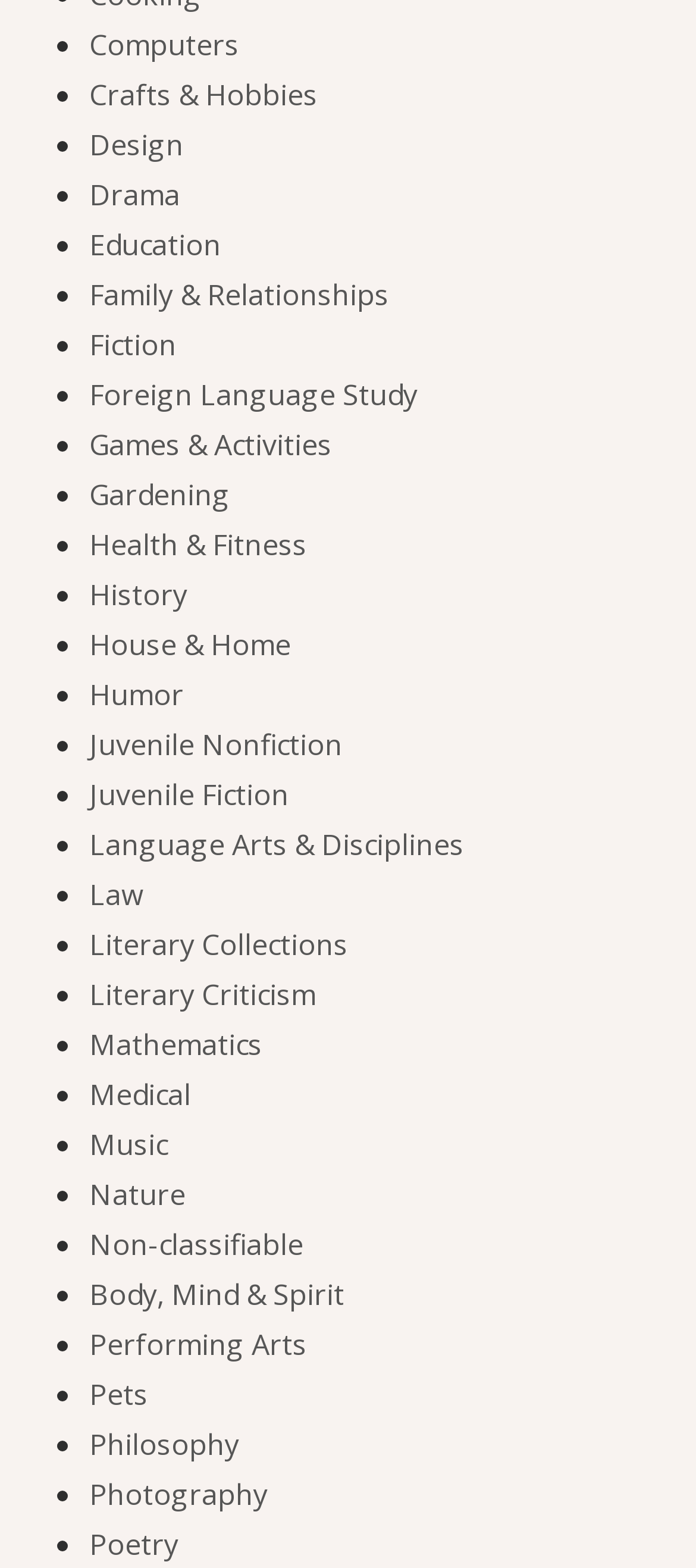For the given element description Philosophy, determine the bounding box coordinates of the UI element. The coordinates should follow the format (top-left x, top-left y, bottom-right x, bottom-right y) and be within the range of 0 to 1.

[0.128, 0.909, 0.344, 0.934]